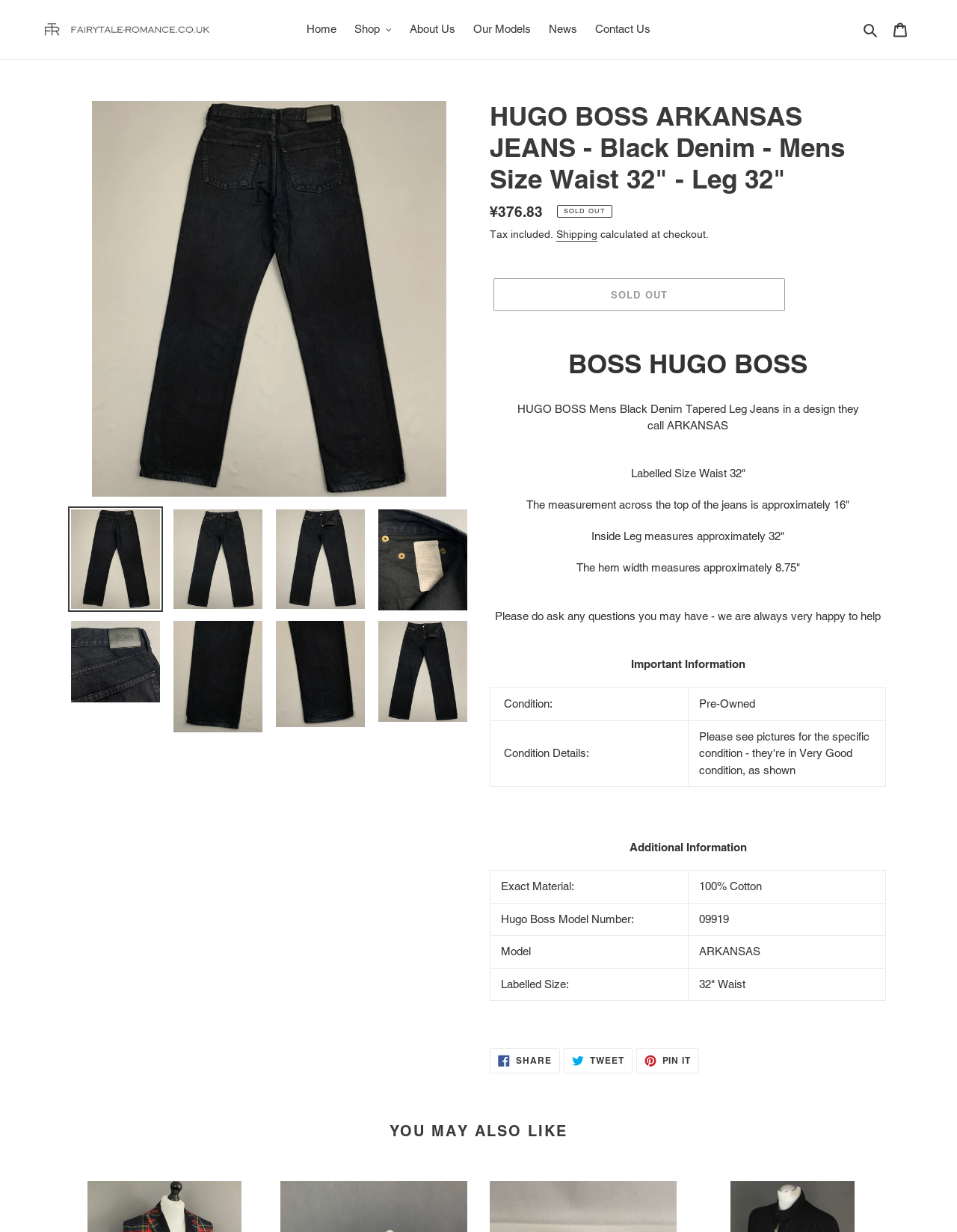Please answer the following question using a single word or phrase: 
What is the condition of the jeans?

Pre-Owned